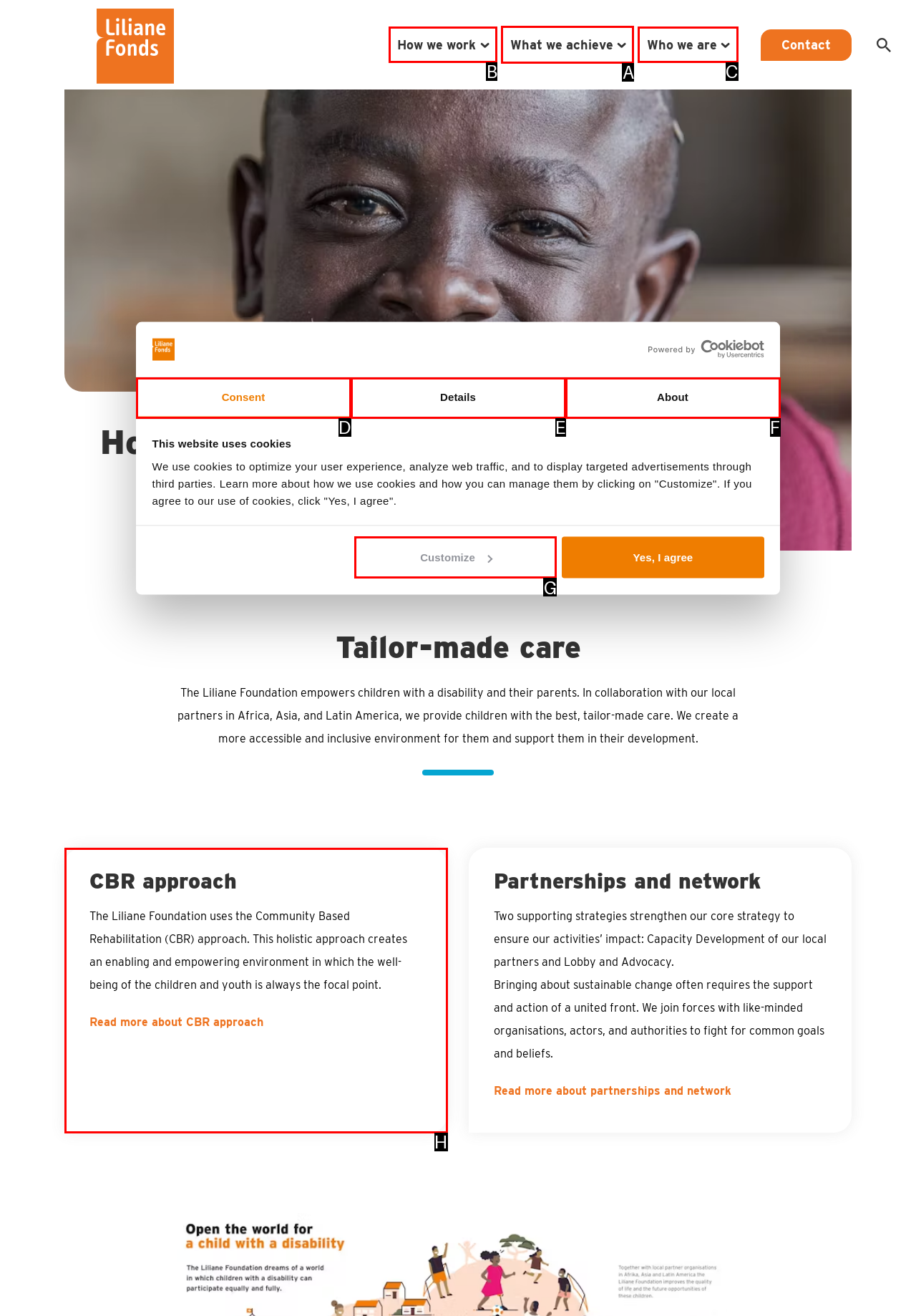Choose the HTML element that should be clicked to achieve this task: Click the 'What we achieve' button
Respond with the letter of the correct choice.

A